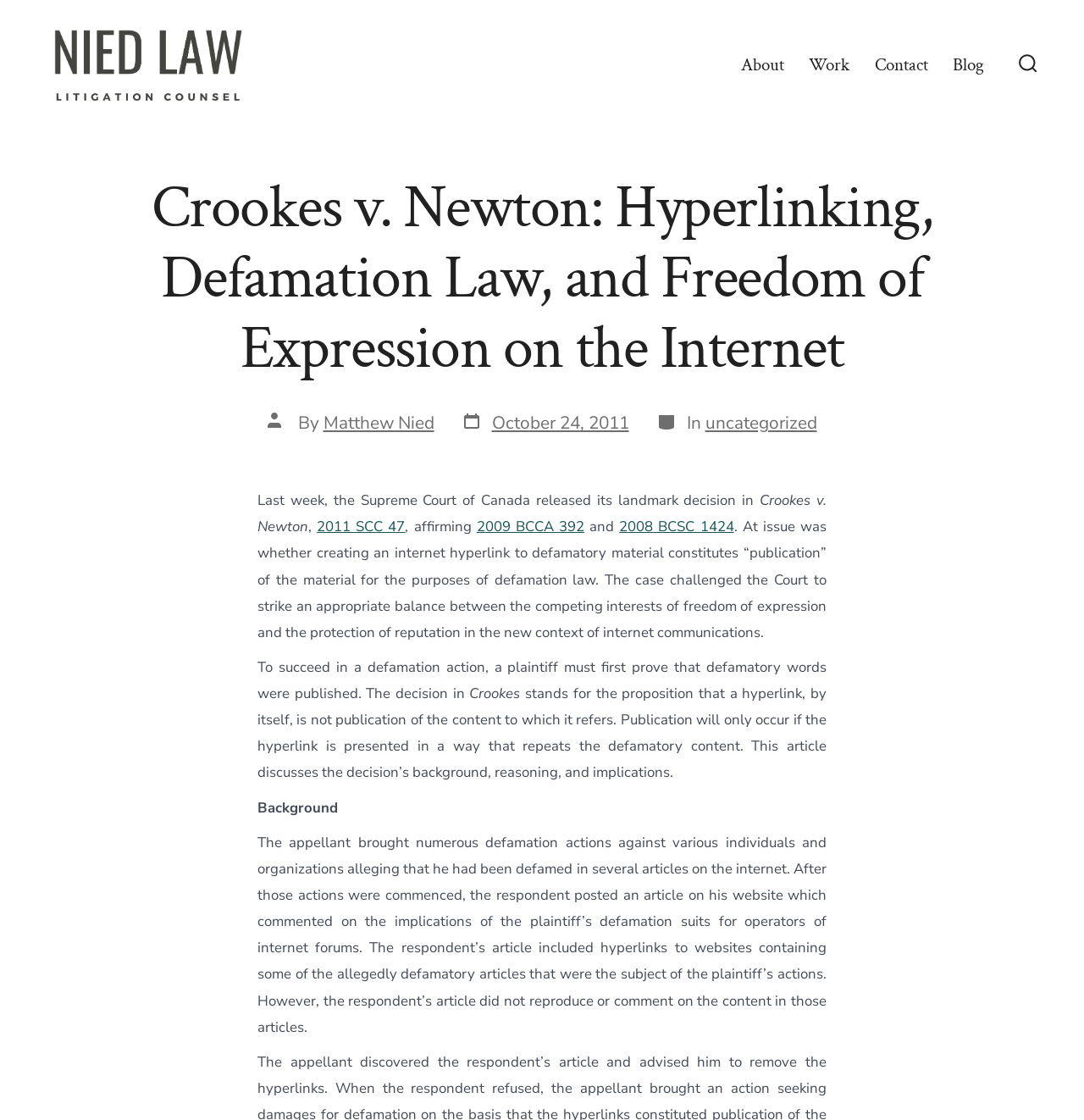Can you find the bounding box coordinates for the element to click on to achieve the instruction: "Click the Search Toggle button"?

[0.931, 0.039, 0.966, 0.077]